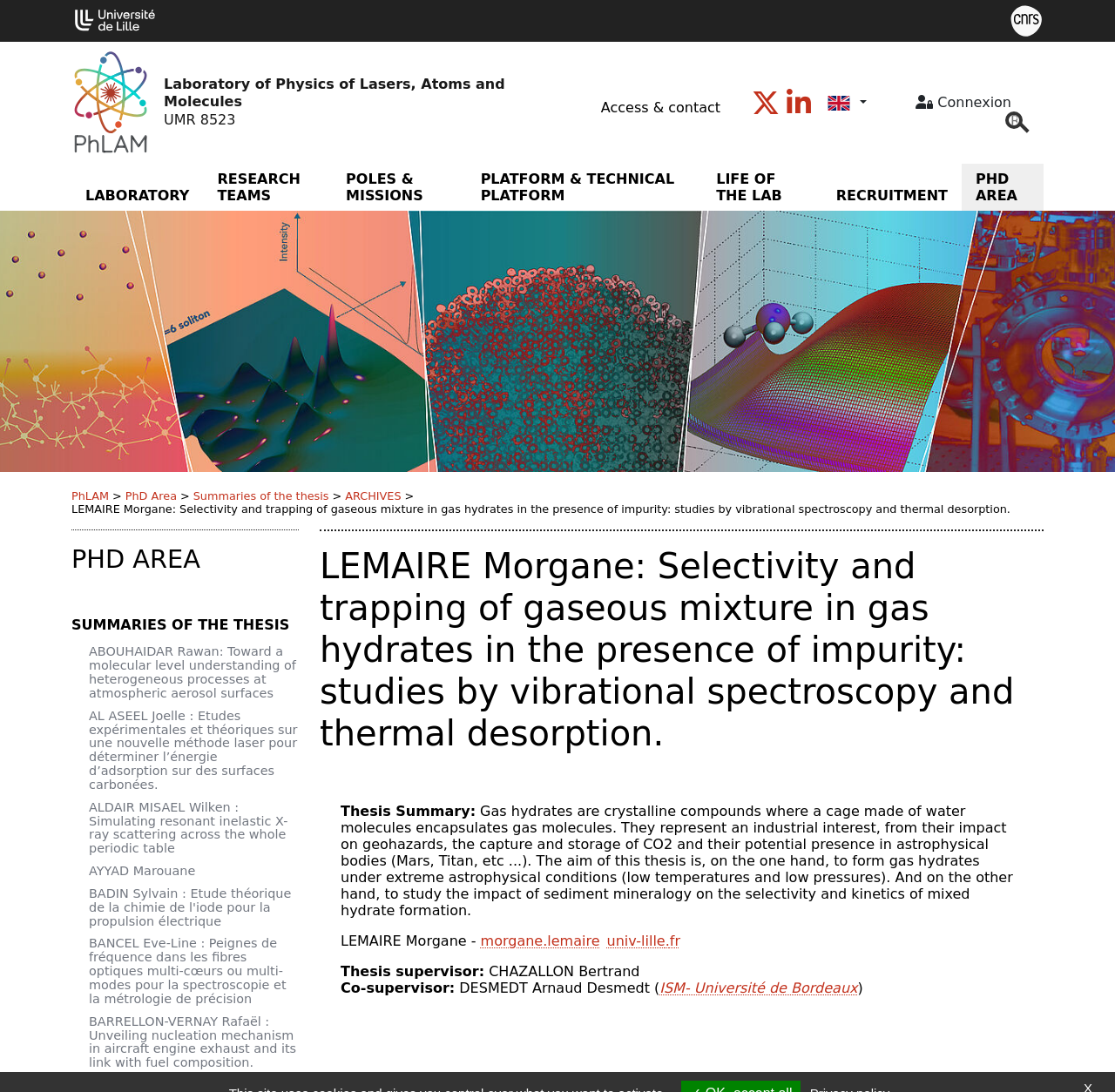What is the research area of LEMAIRE Morgane's thesis?
Please interpret the details in the image and answer the question thoroughly.

I found the answer by reading the thesis summary of LEMAIRE Morgane, which mentions 'gas hydrates' as the research area.